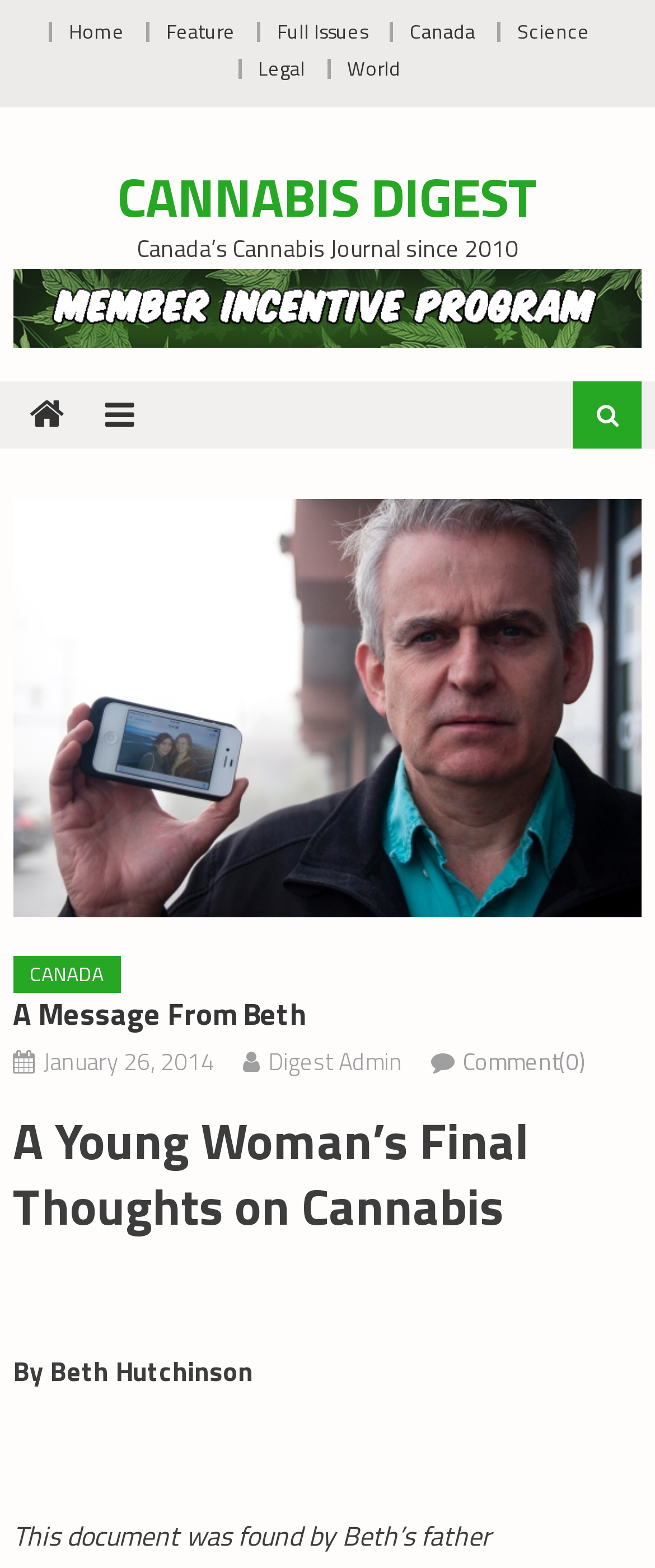Provide the bounding box coordinates of the HTML element this sentence describes: "January 26, 2014January 26, 2014". The bounding box coordinates consist of four float numbers between 0 and 1, i.e., [left, top, right, bottom].

[0.066, 0.666, 0.328, 0.688]